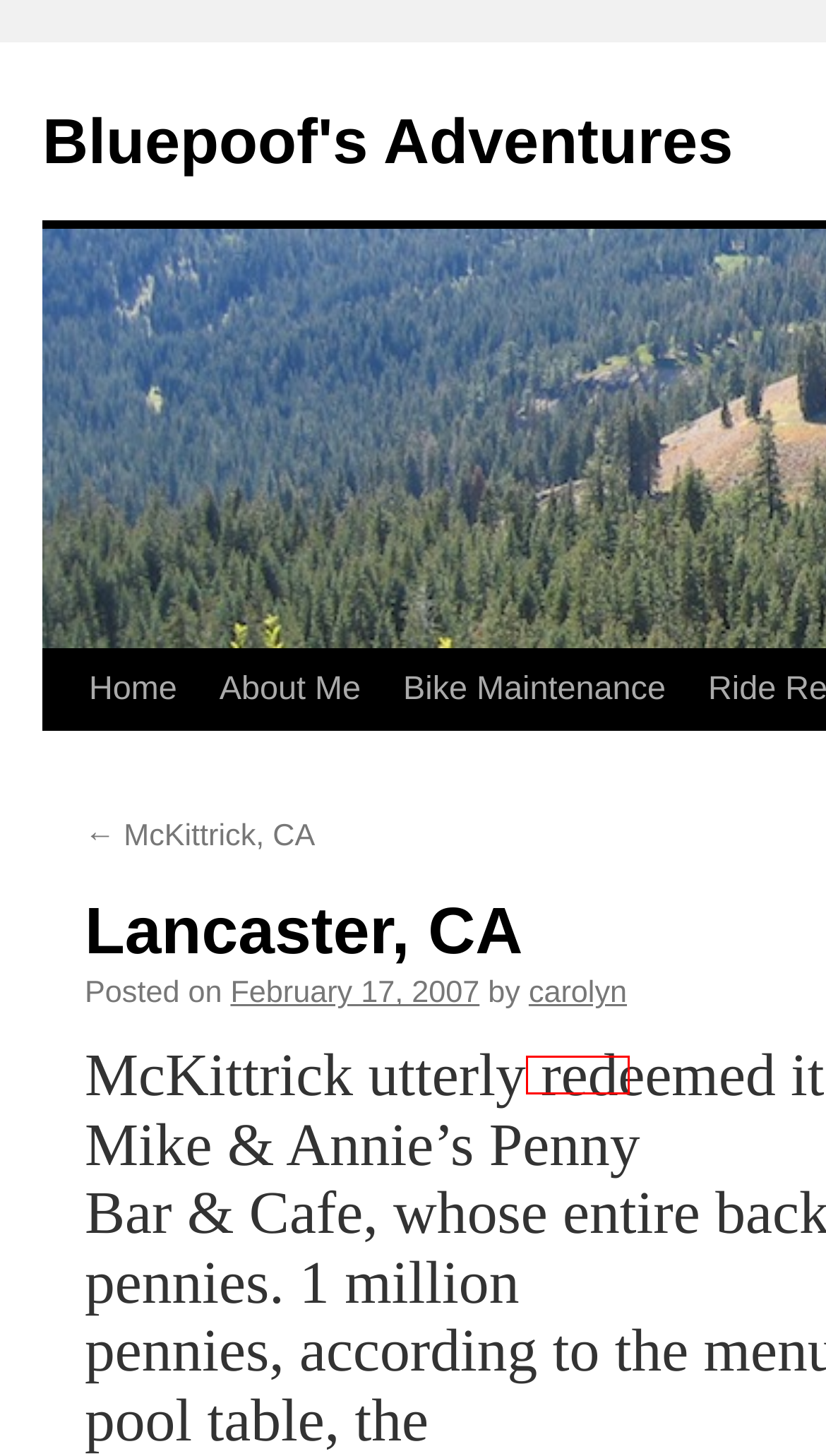You have a screenshot of a webpage with a red rectangle bounding box. Identify the best webpage description that corresponds to the new webpage after clicking the element within the red bounding box. Here are the candidates:
A. carolyn | Bluepoof's Adventures
B. Log In ‹ Bluepoof's Adventures — WordPress
C. McKittrick, CA | Bluepoof's Adventures
D. Superhawk | Bluepoof's Adventures
E. Index of /motorcycles/trips
F. bluepoof bikes
G. Bluepoof's Adventures | Motorcycles, hockey, and more!
H. 25 | February | 2007 | Bluepoof's Adventures

A